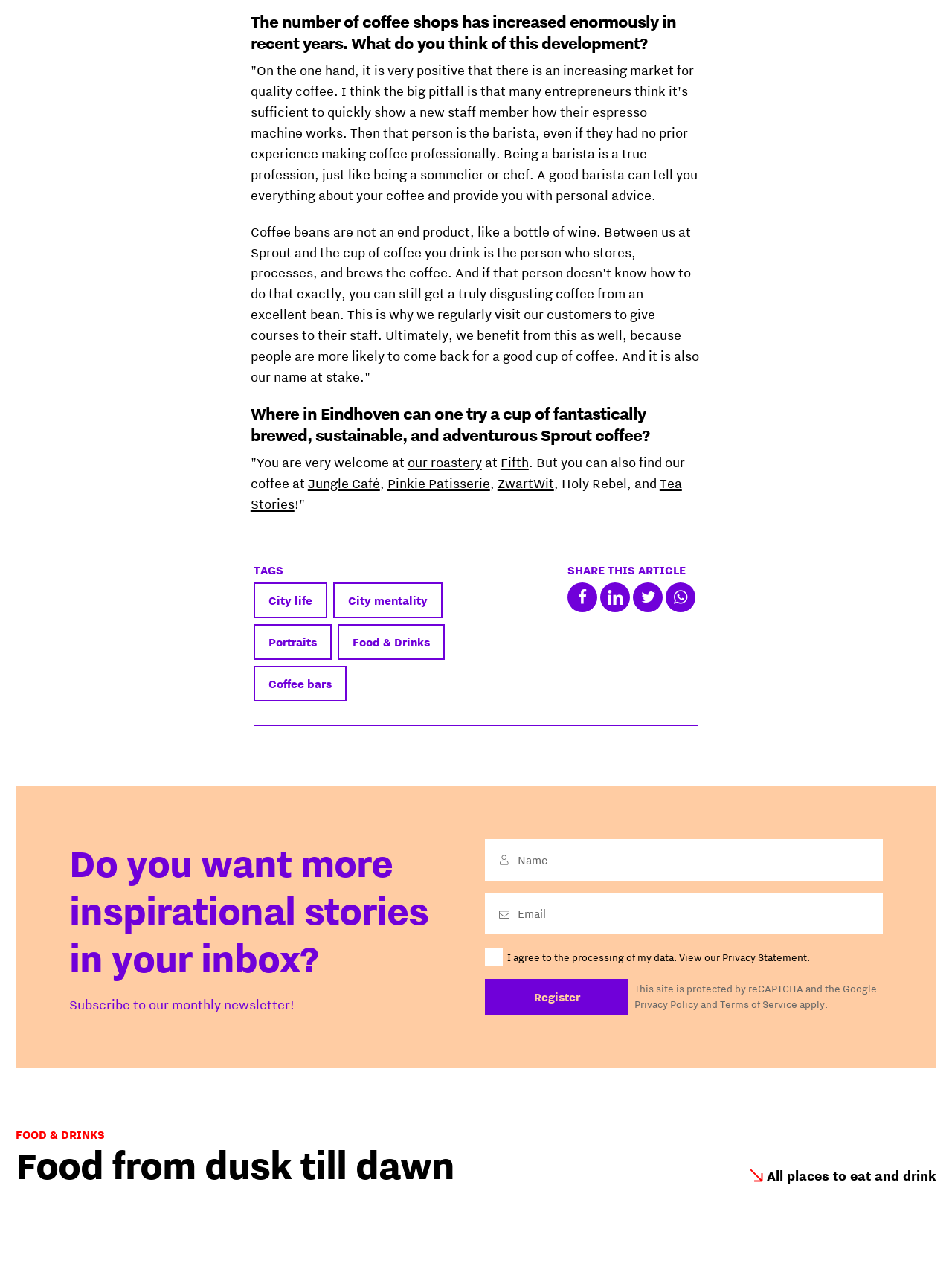Identify the bounding box coordinates for the element you need to click to achieve the following task: "Click the 'Jungle Café' link". Provide the bounding box coordinates as four float numbers between 0 and 1, in the form [left, top, right, bottom].

[0.323, 0.371, 0.399, 0.385]